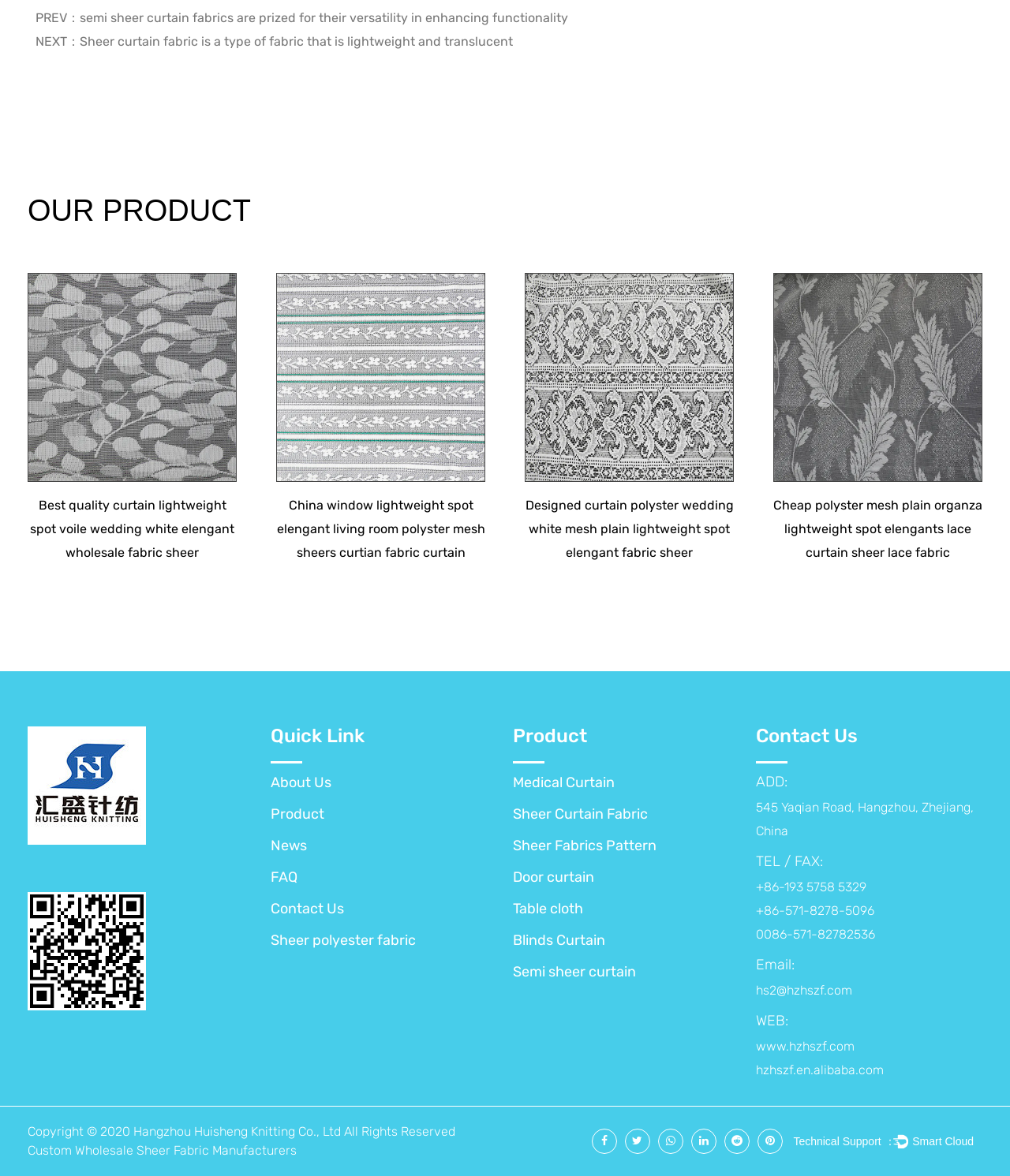Using a single word or phrase, answer the following question: 
What types of fabrics are shown on the webpage?

Sheer, semi-sheer, polyster mesh, organza